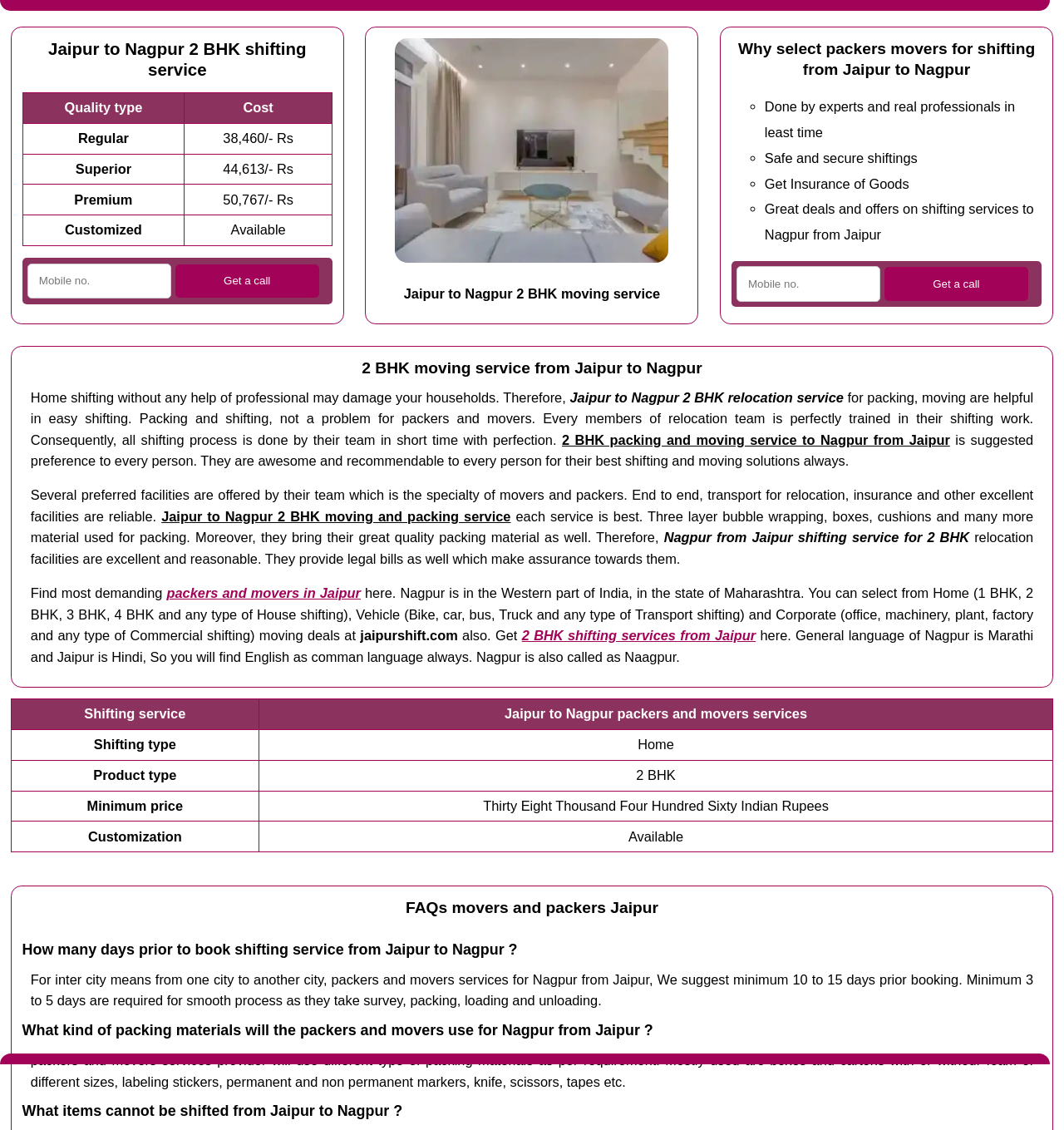Using the format (top-left x, top-left y, bottom-right x, bottom-right y), and given the element description, identify the bounding box coordinates within the screenshot: value="Get a call"

[0.165, 0.234, 0.3, 0.264]